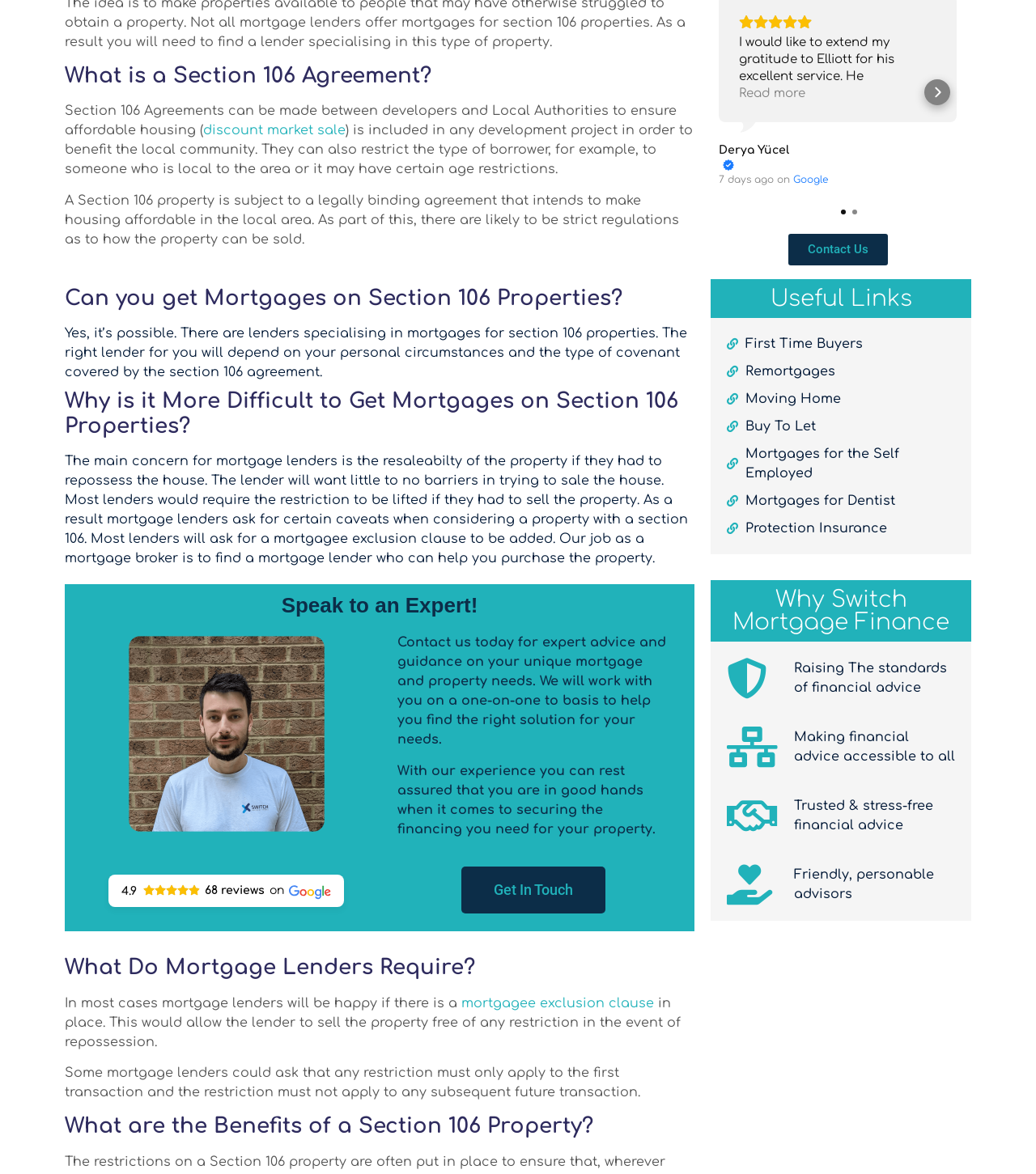Pinpoint the bounding box coordinates of the clickable area needed to execute the instruction: "Click the 'Get In Touch' link". The coordinates should be specified as four float numbers between 0 and 1, i.e., [left, top, right, bottom].

[0.445, 0.738, 0.584, 0.778]